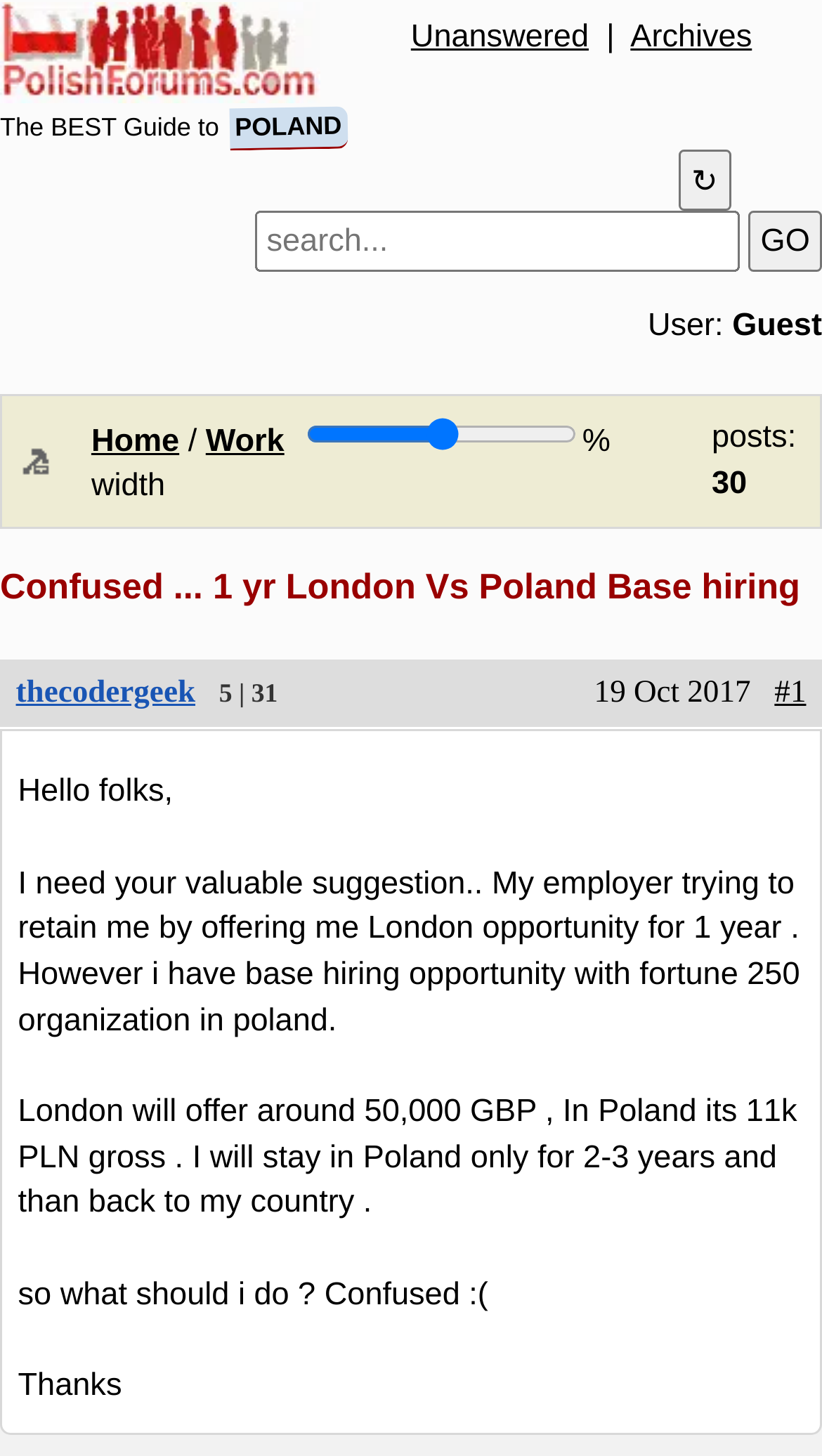Describe all the significant parts and information present on the webpage.

This webpage appears to be a forum or discussion board where users can share their thoughts and opinions. At the top, there is a logo or icon on the left, accompanied by a link and an image. Below this, there are two headings: "The BEST Guide to" and "POLAND". 

To the right of these headings, there are three links: "Unanswered", a separator, and "Archives". A refresh button and a search box are located below these links. The search box is quite wide, taking up most of the width of the page. 

On the right side of the search box, there is a "GO" button. Below this, there is a section displaying the user's status, which is "Guest" in this case. 

The main content of the page is a table with a single row, divided into three columns. The first column is narrow and empty. The second column is wide and contains a heading "Home / Work 60 % width" with two links: "Home" and "Work". There is also a horizontal slider below these links, with a label "% width". 

The third column displays the number of posts, which is 30 in this case. Below the table, there is a heading that repeats the title of the webpage: "Confused... 1 yr London Vs Poland Base hiring". 

The main article or post is below this heading. It starts with a link to the author's profile, "thecodergeek", followed by a section displaying the number of threads and posts, which is 5 and 31, respectively. The post date, "19 Oct 2017", is displayed on the right side. 

The main content of the post is a long text describing the author's dilemma: whether to take a job opportunity in London or Poland. The author is seeking advice from others and is confused about what to do. The post ends with a "Thanks" note from the author.